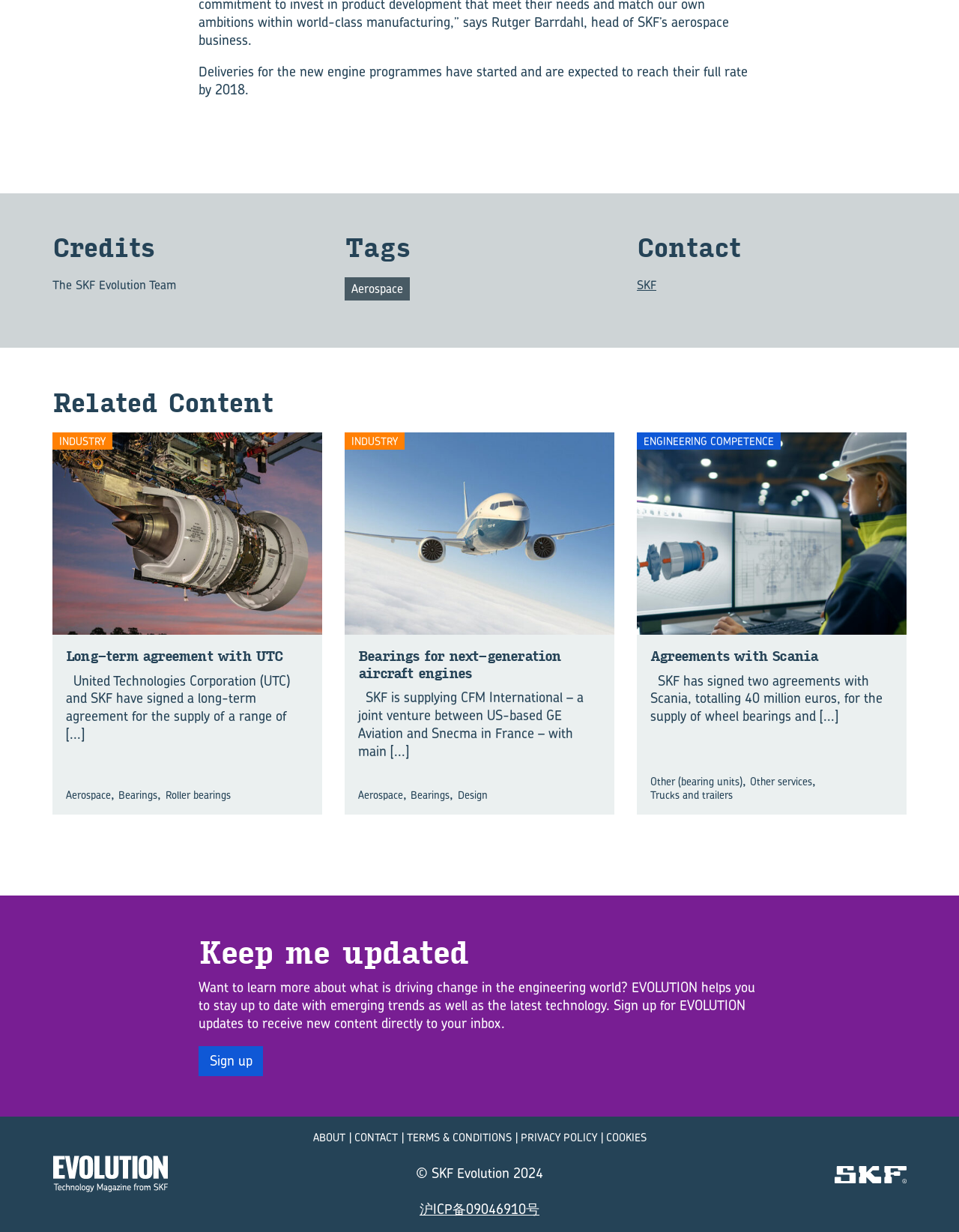Provide a one-word or brief phrase answer to the question:
How many links are there under the 'Related Content' section?

4